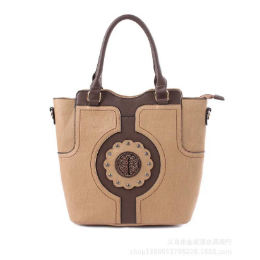Elaborate on the contents of the image in great detail.

The image features a stylish handbag with a unique design, showcasing a blend of materials that enhance its fashionable appeal. The bag is primarily crafted in a beige hue, complemented by dark brown accents that add contrast and depth. 

At the center, there is a prominent circular motif adorned with decorative studs, which creates a focal point and adds a touch of sophistication. The handbag is designed with two sturdy handles, allowing it to be carried comfortably by hand or on the shoulder. 

This versatile accessory is perfect for various occasions, from casual outings to more formal events, highlighting both functionality and style. The craftsmanship emphasizes the importance of handbags as not only practical items but also as essential fashion statements.